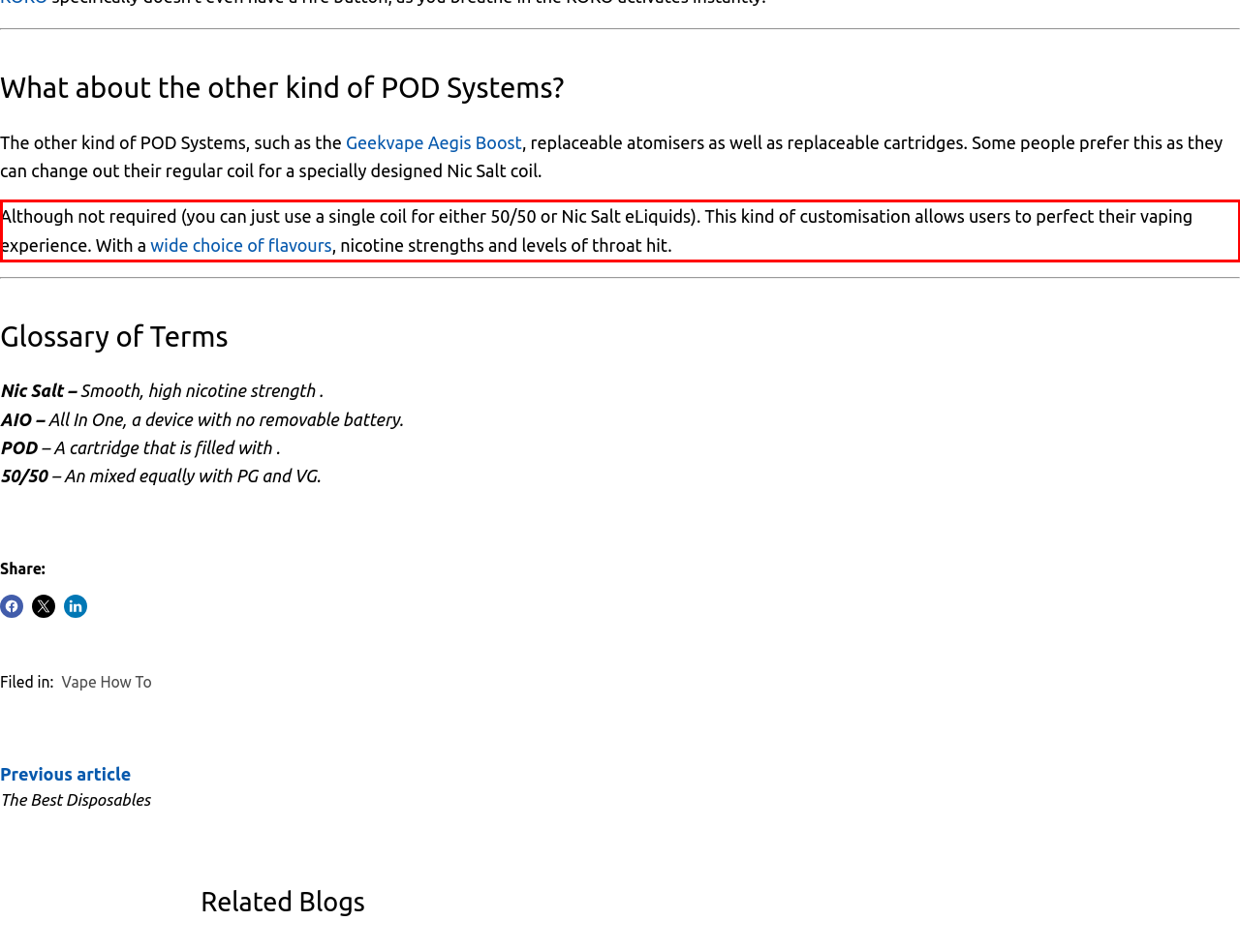Review the screenshot of the webpage and recognize the text inside the red rectangle bounding box. Provide the extracted text content.

Although not required (you can just use a single coil for either 50/50 or Nic Salt eLiquids). This kind of customisation allows users to perfect their vaping experience. With a wide choice of flavours, nicotine strengths and levels of throat hit.